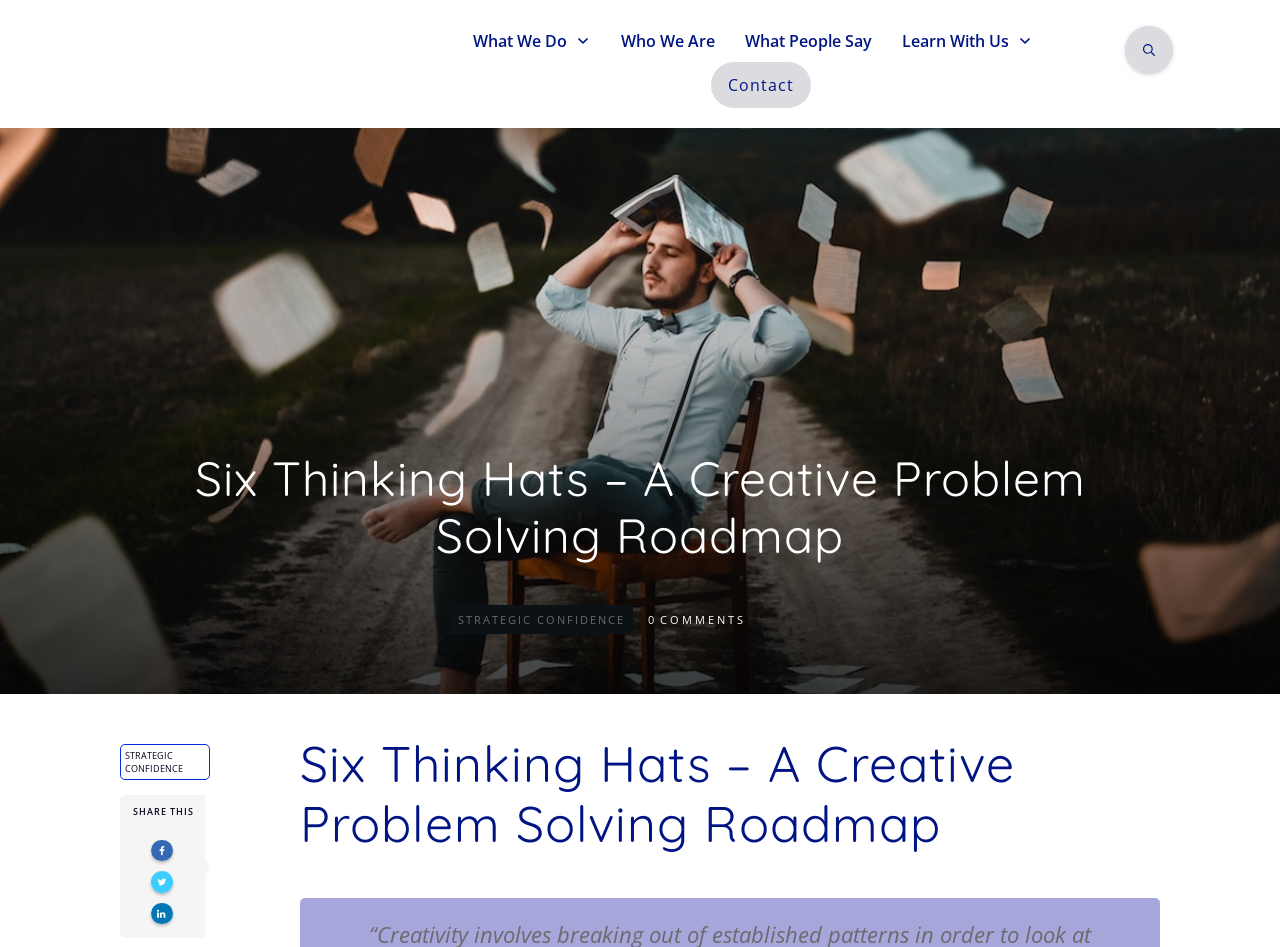Find the bounding box coordinates for the HTML element described as: "Share0". The coordinates should consist of four float values between 0 and 1, i.e., [left, top, right, bottom].

[0.118, 0.953, 0.135, 0.976]